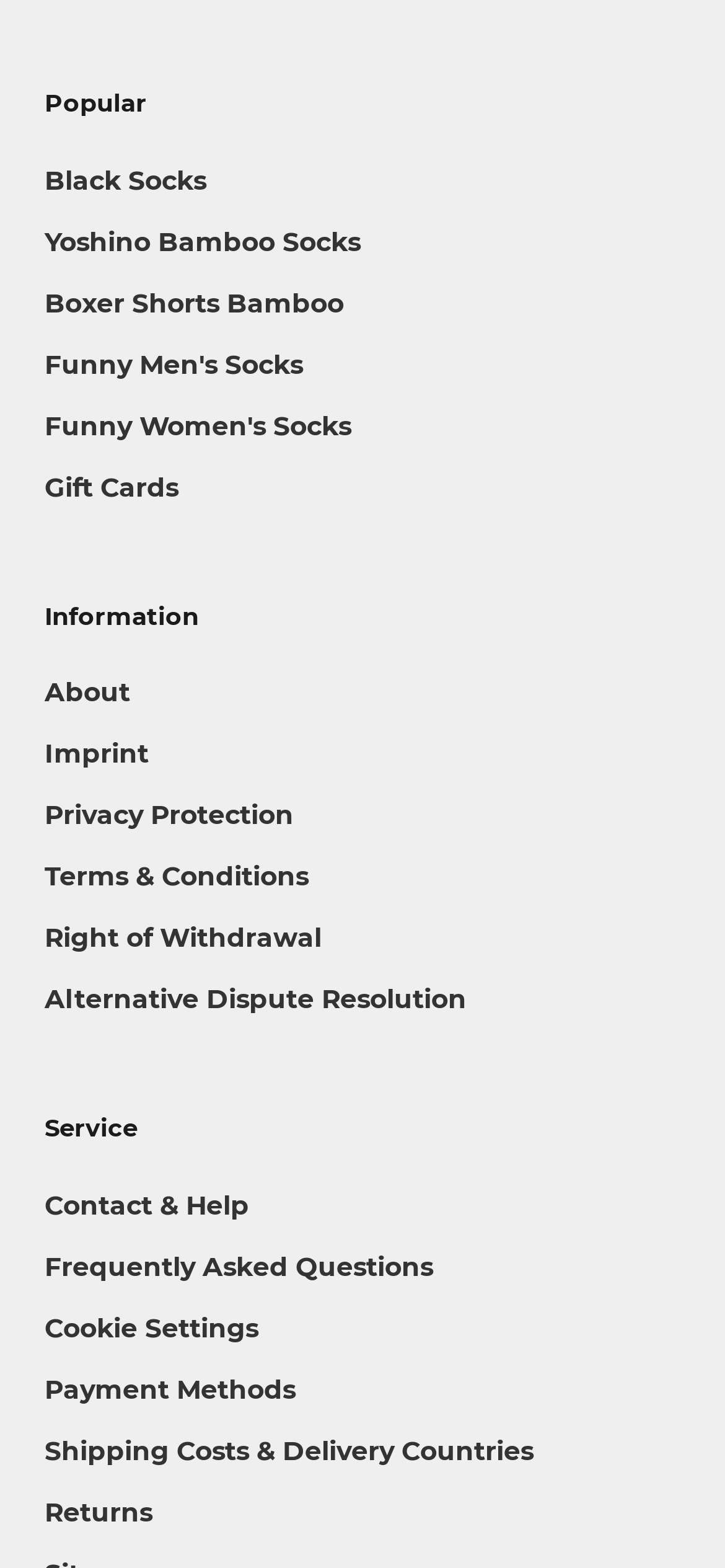Respond to the question below with a single word or phrase: How many headings are on the webpage?

3